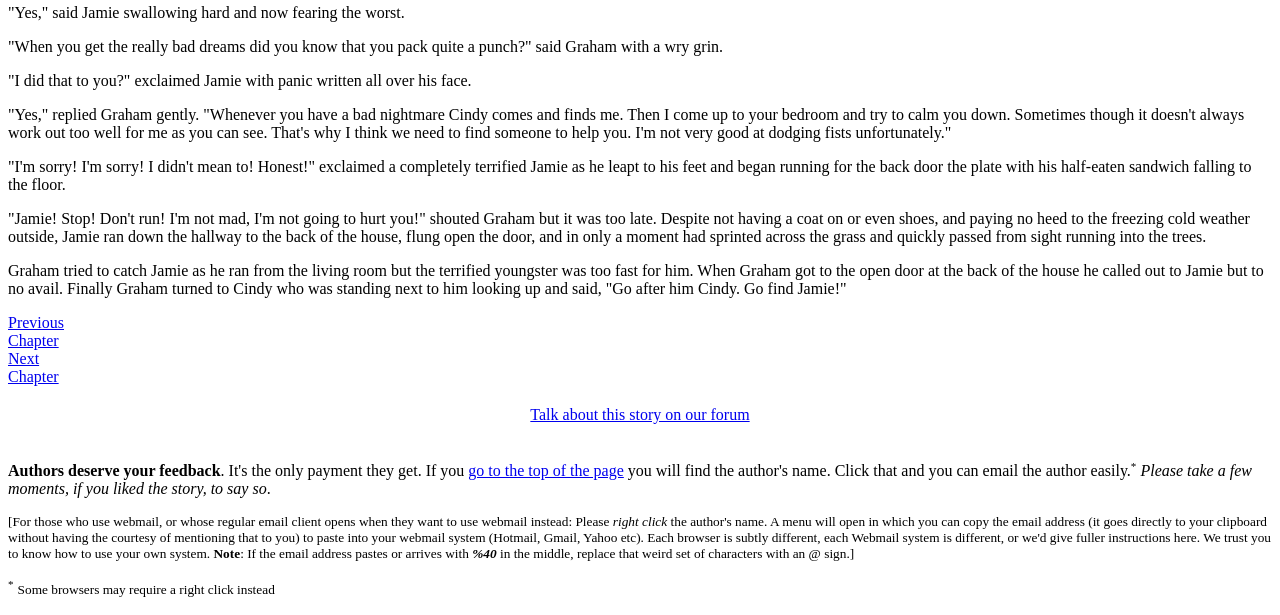Provide a brief response in the form of a single word or phrase:
What is the weather like outside?

Freezing cold